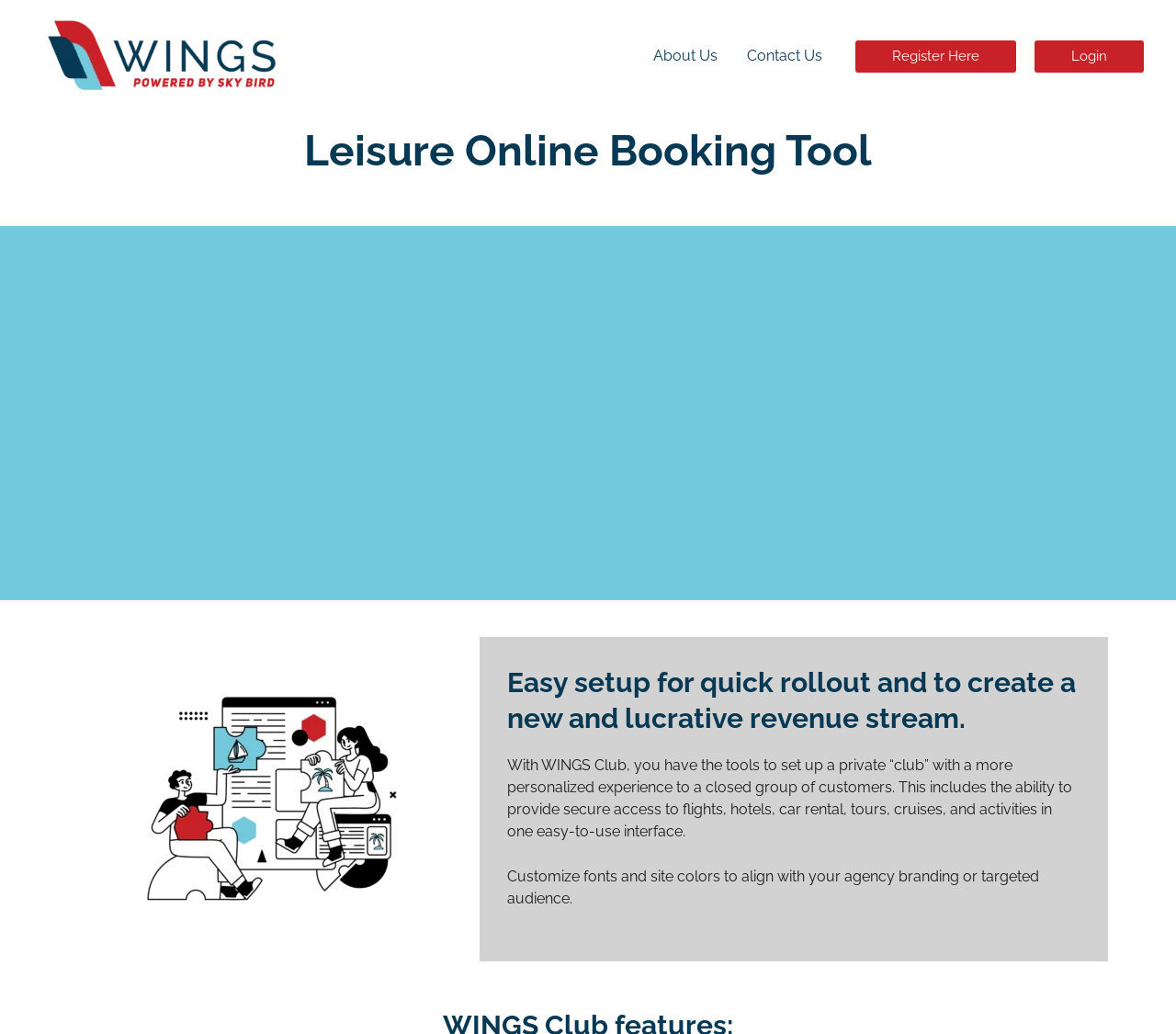What type of booking tool is WINGS Club?
Use the screenshot to answer the question with a single word or phrase.

Leisure and corporate travel